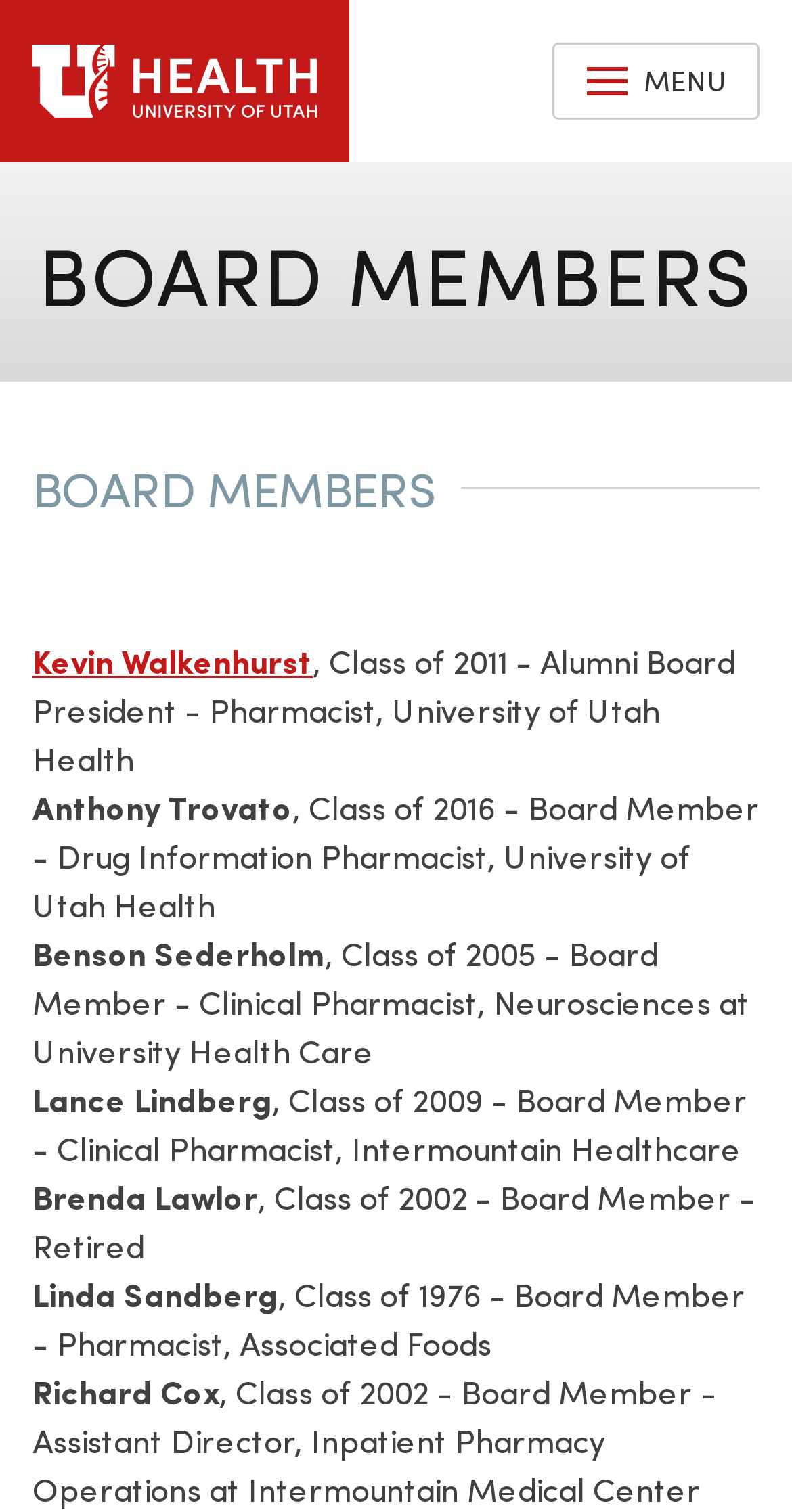How many classes are represented among the board members?
Utilize the information in the image to give a detailed answer to the question.

I examined the static text elements describing each board member's class year and found five unique class years: 1976, 2002, 2005, 2009, and 2011.